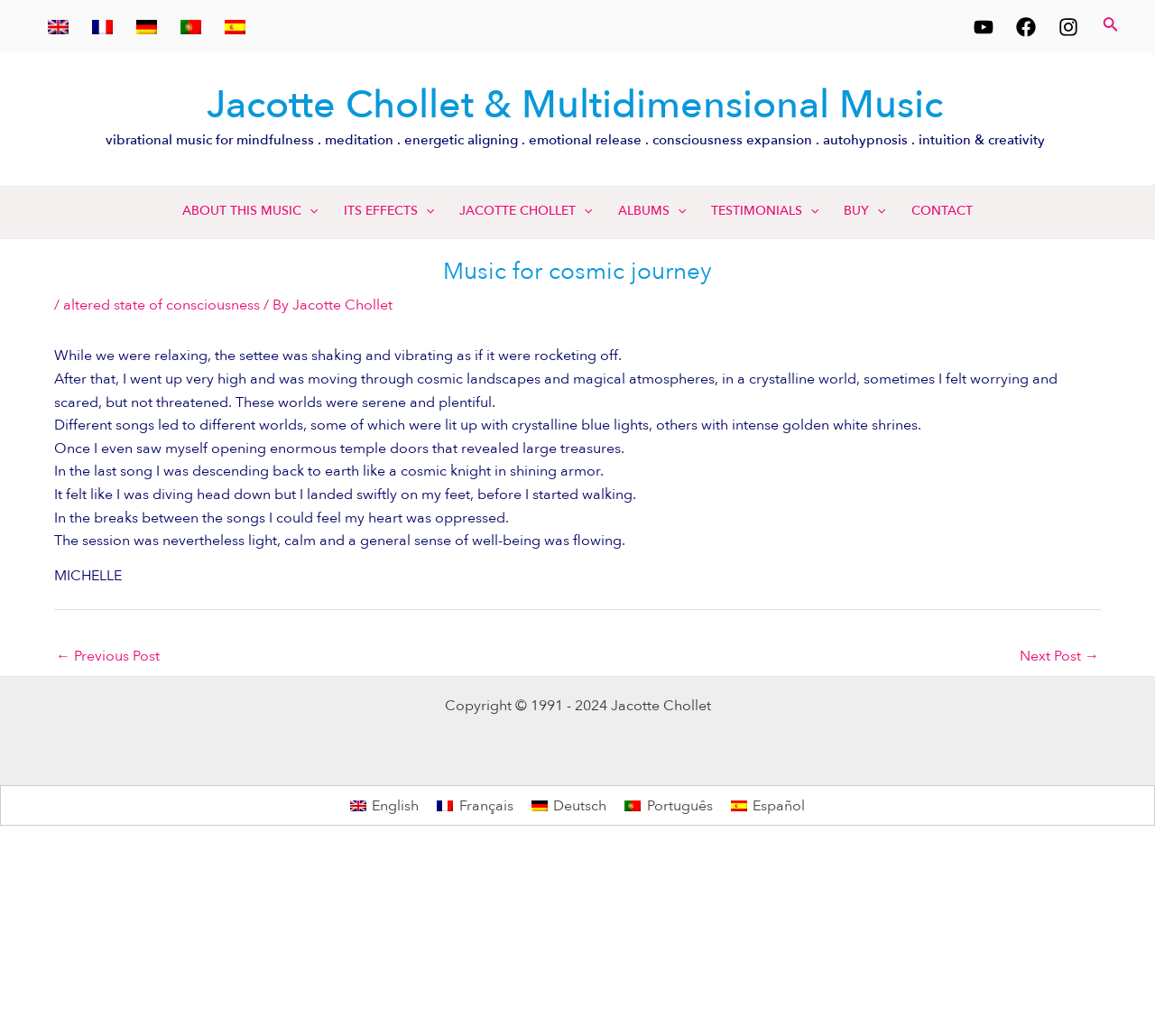What is the main theme of the music?
Analyze the image and provide a thorough answer to the question.

I inferred the main theme of the music by reading the text content of the webpage, which describes a cosmic journey experience with vibrational music.